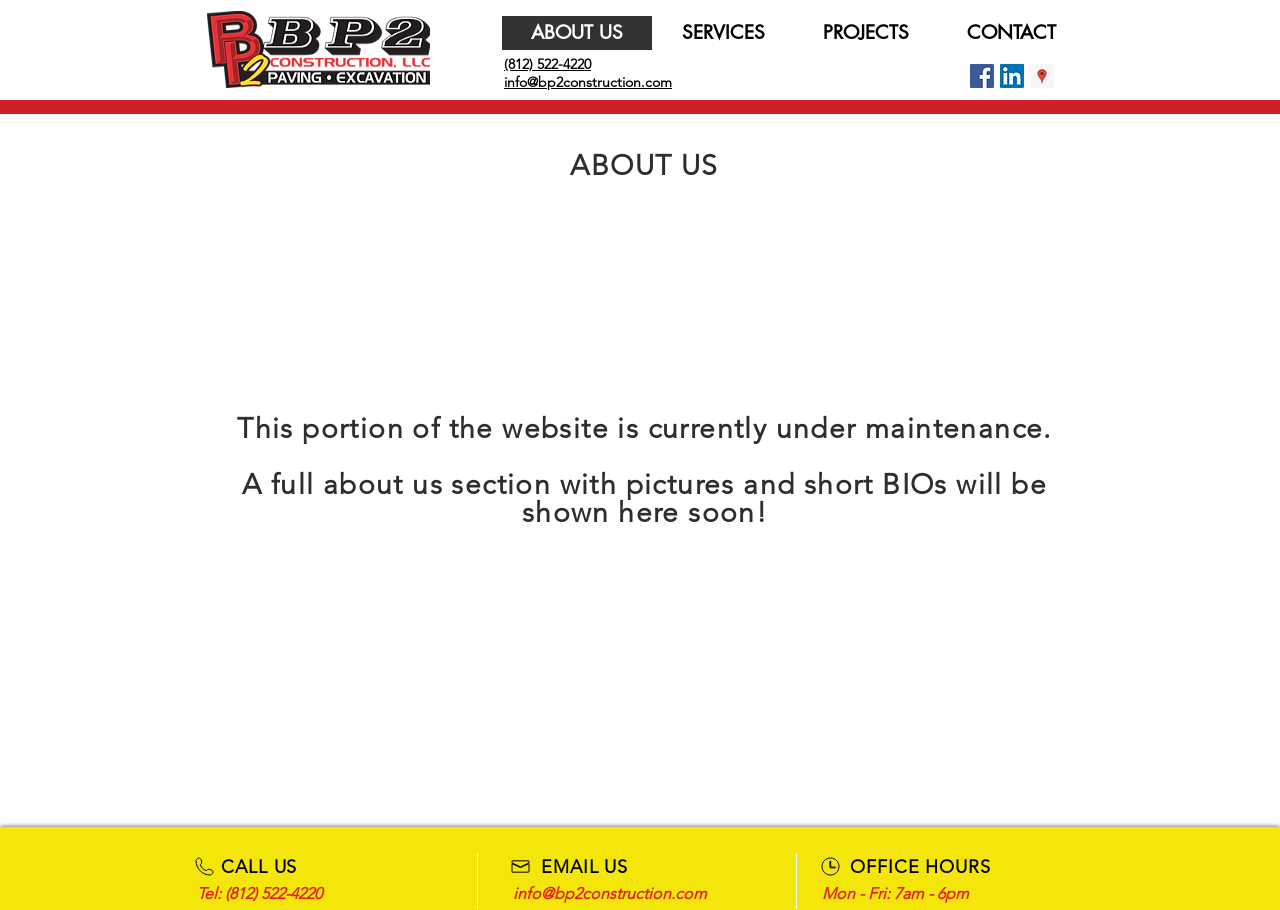Please provide a detailed answer to the question below by examining the image:
What are the office hours of bp2construction?

The office hours are mentioned at the bottom of the webpage, under the 'OFFICE HOURS' heading, as 'Mon - Fri: 7am - 6pm'.